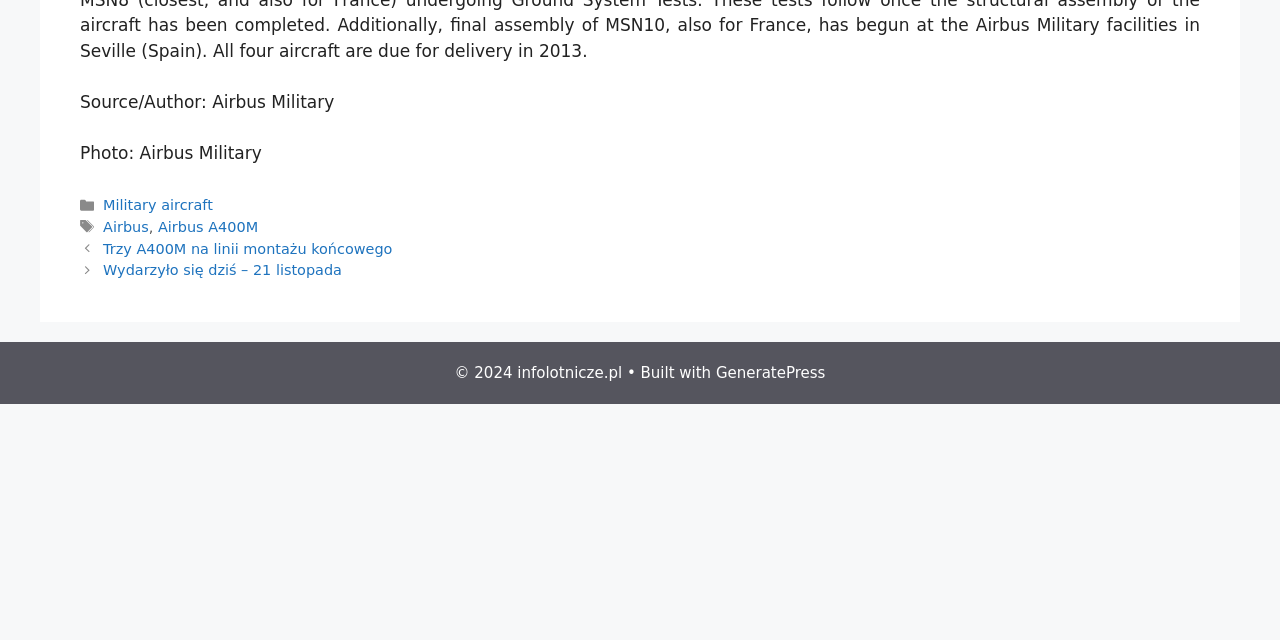Identify the bounding box coordinates for the UI element described as: "Airbus".

[0.081, 0.342, 0.116, 0.367]